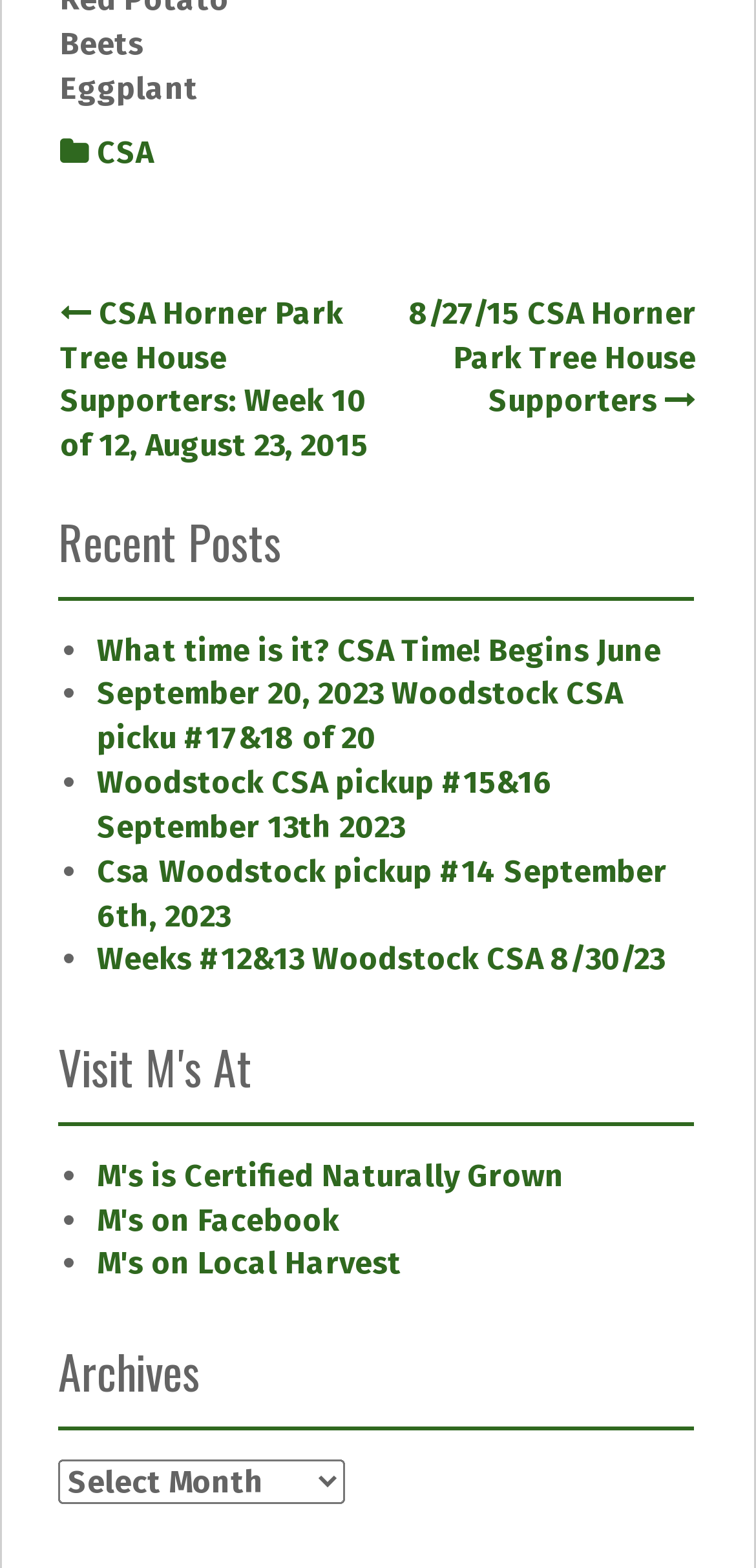Determine the bounding box for the UI element as described: "M's is Certified Naturally Grown". The coordinates should be represented as four float numbers between 0 and 1, formatted as [left, top, right, bottom].

[0.128, 0.738, 0.746, 0.761]